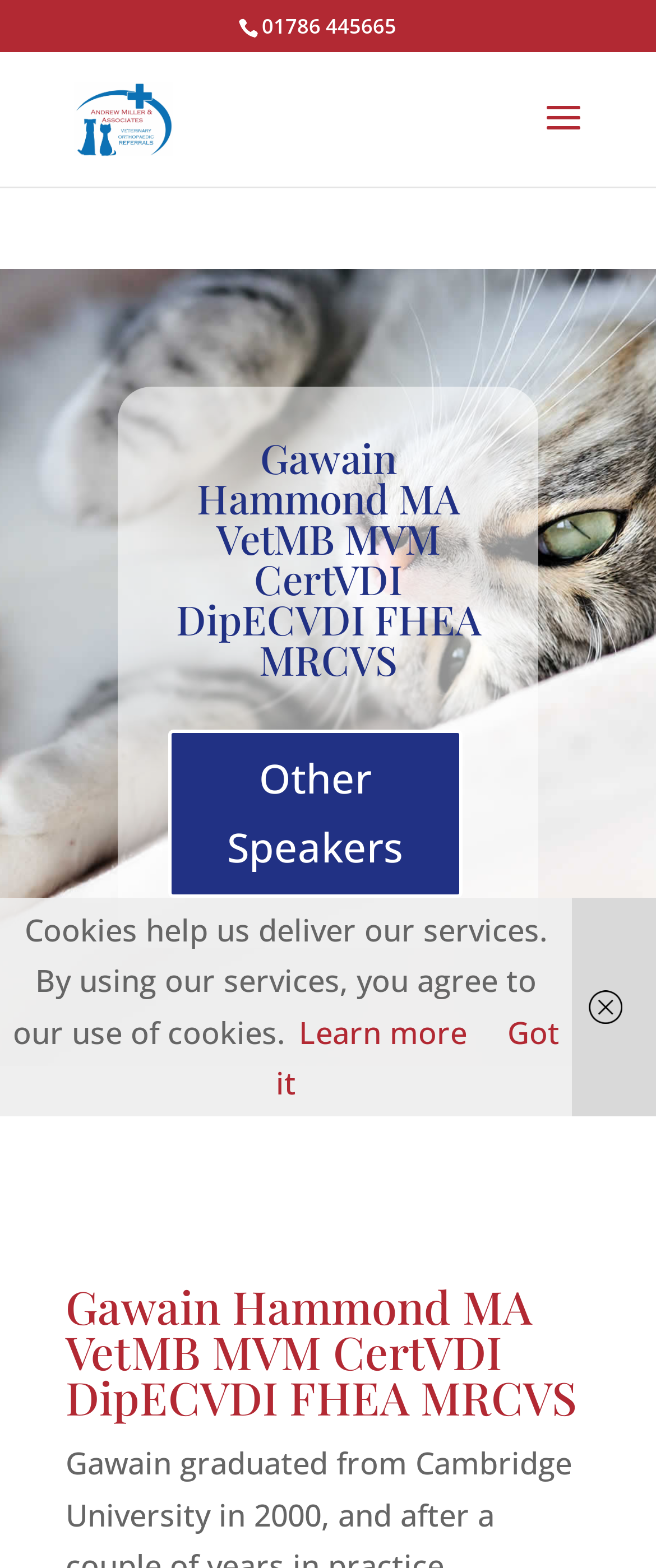Use a single word or phrase to answer the question:
How many links are there on the page?

5